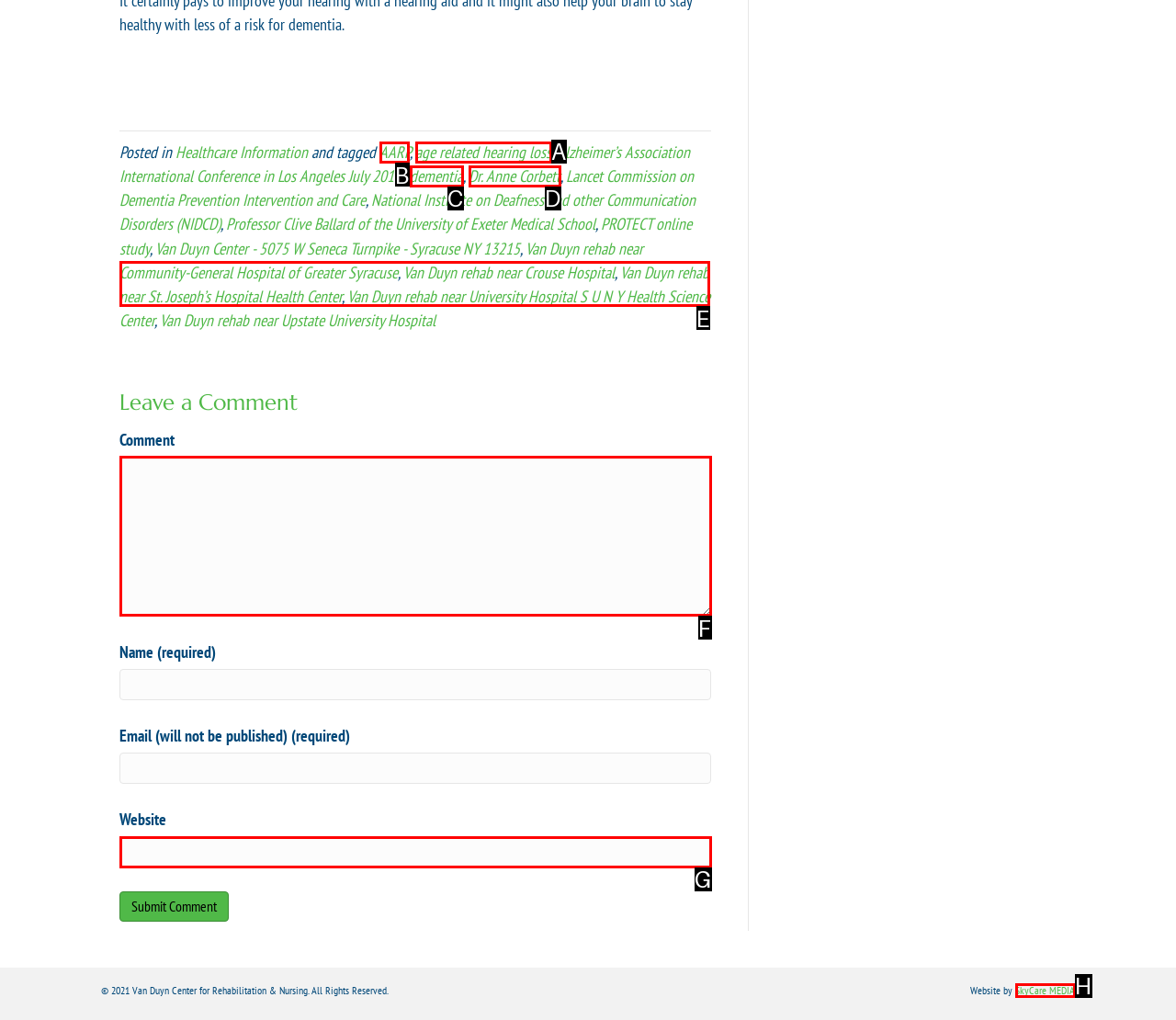Tell me which one HTML element I should click to complete the following task: Click on the link 'AARP' Answer with the option's letter from the given choices directly.

B